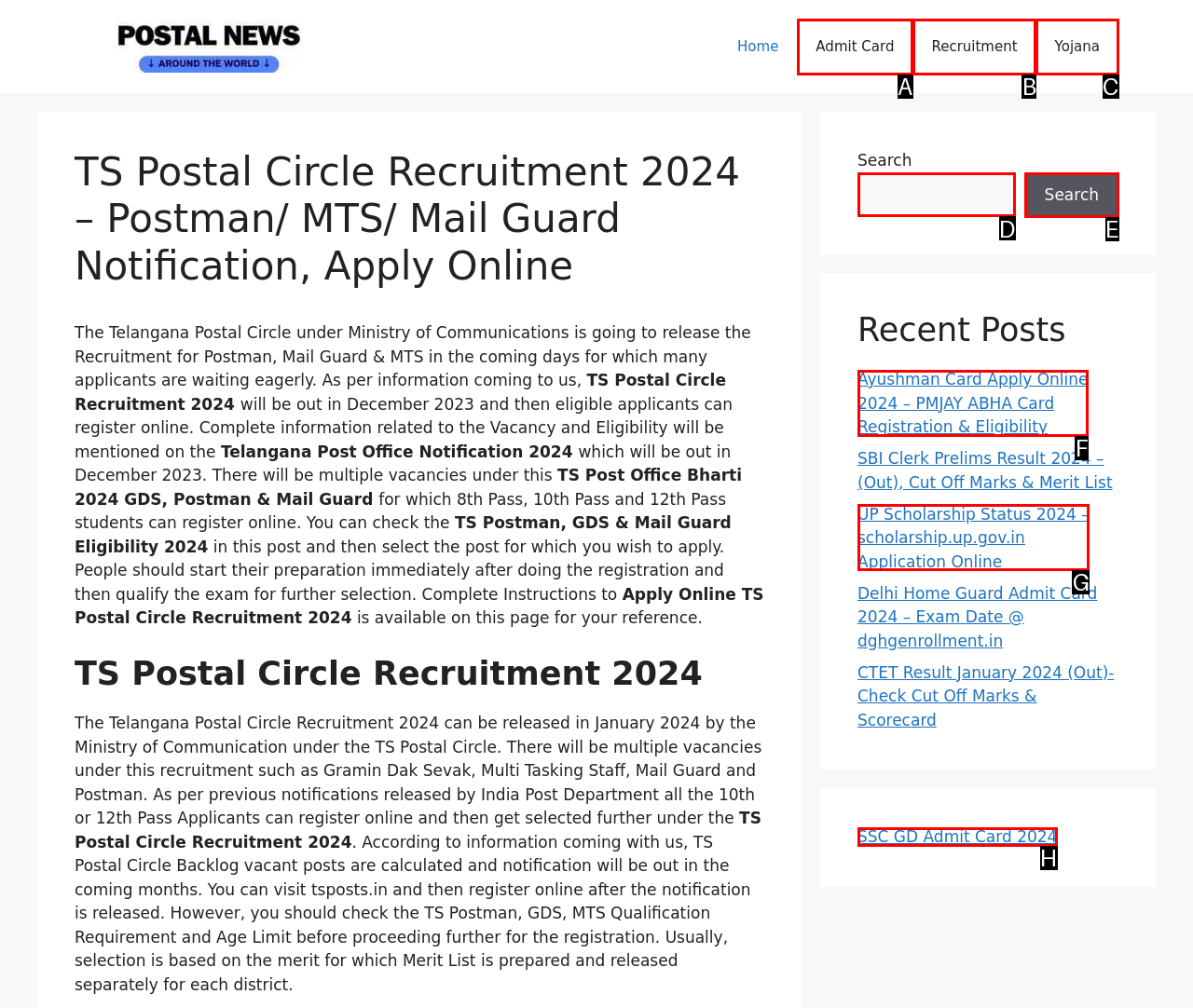Determine the right option to click to perform this task: Search for a keyword
Answer with the correct letter from the given choices directly.

D